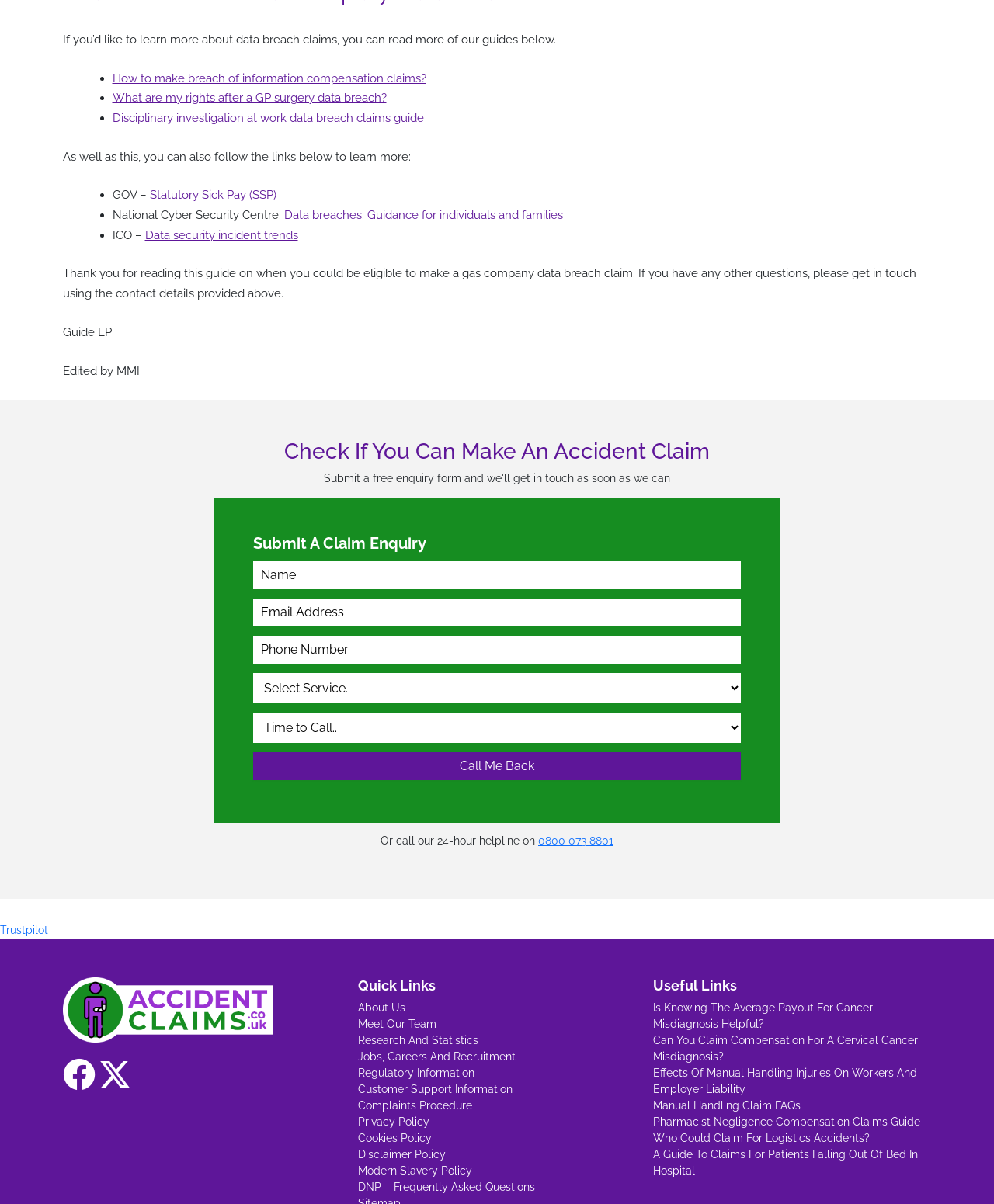What is the topic of the link 'Data breaches: Guidance for individuals and families'?
Provide a detailed and extensive answer to the question.

The link 'Data breaches: Guidance for individuals and families' is located under the National Cyber Security Centre section, and its topic is providing guidance on data breaches for individuals and families. This suggests that the link leads to a resource that offers advice and information on how to handle data breaches.